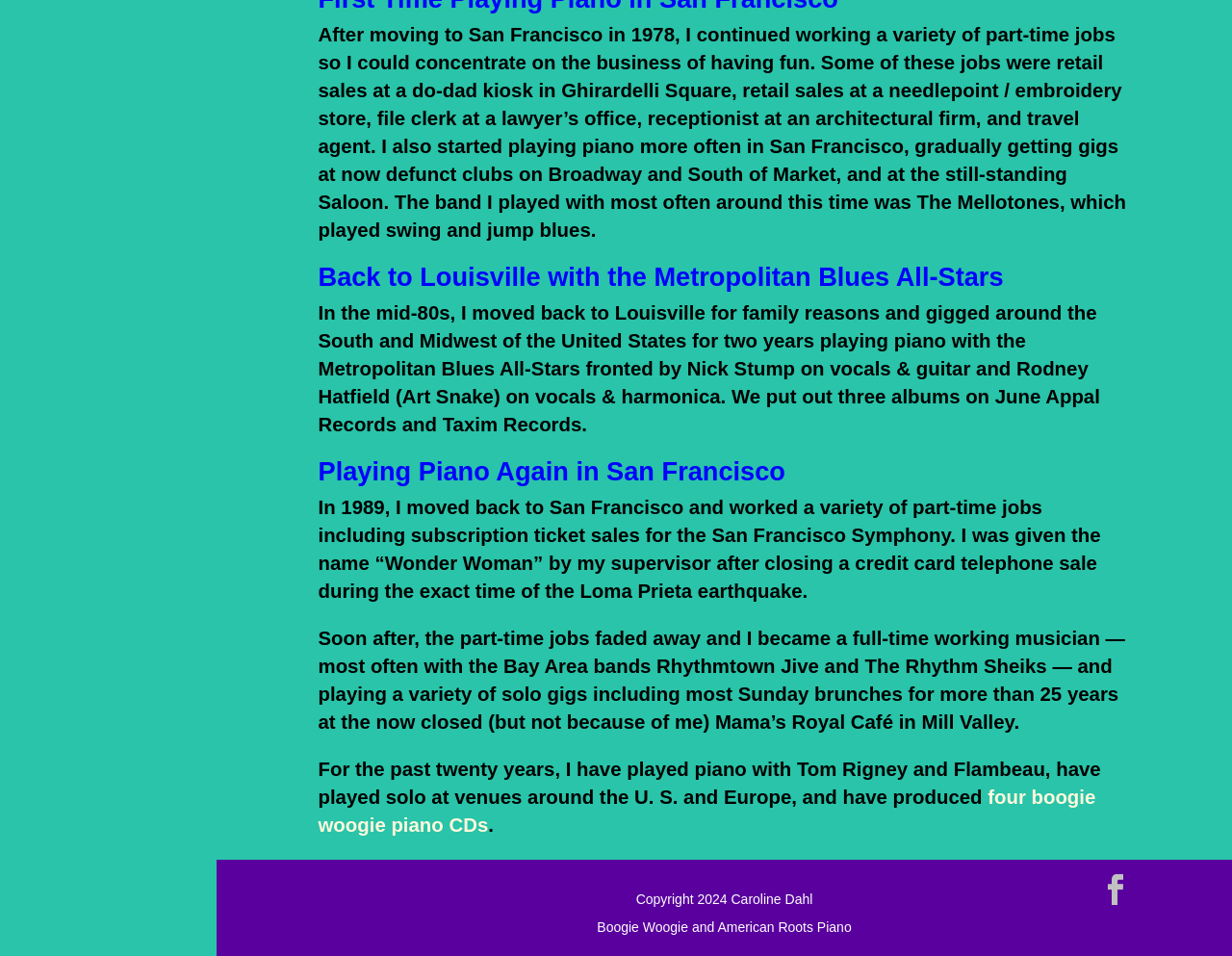What was Caroline Dahl's nickname at the San Francisco Symphony?
Provide a detailed and well-explained answer to the question.

As stated on the webpage, Caroline Dahl was given the nickname 'Wonder Woman' by her supervisor at the San Francisco Symphony after closing a credit card telephone sale during the Loma Prieta earthquake.